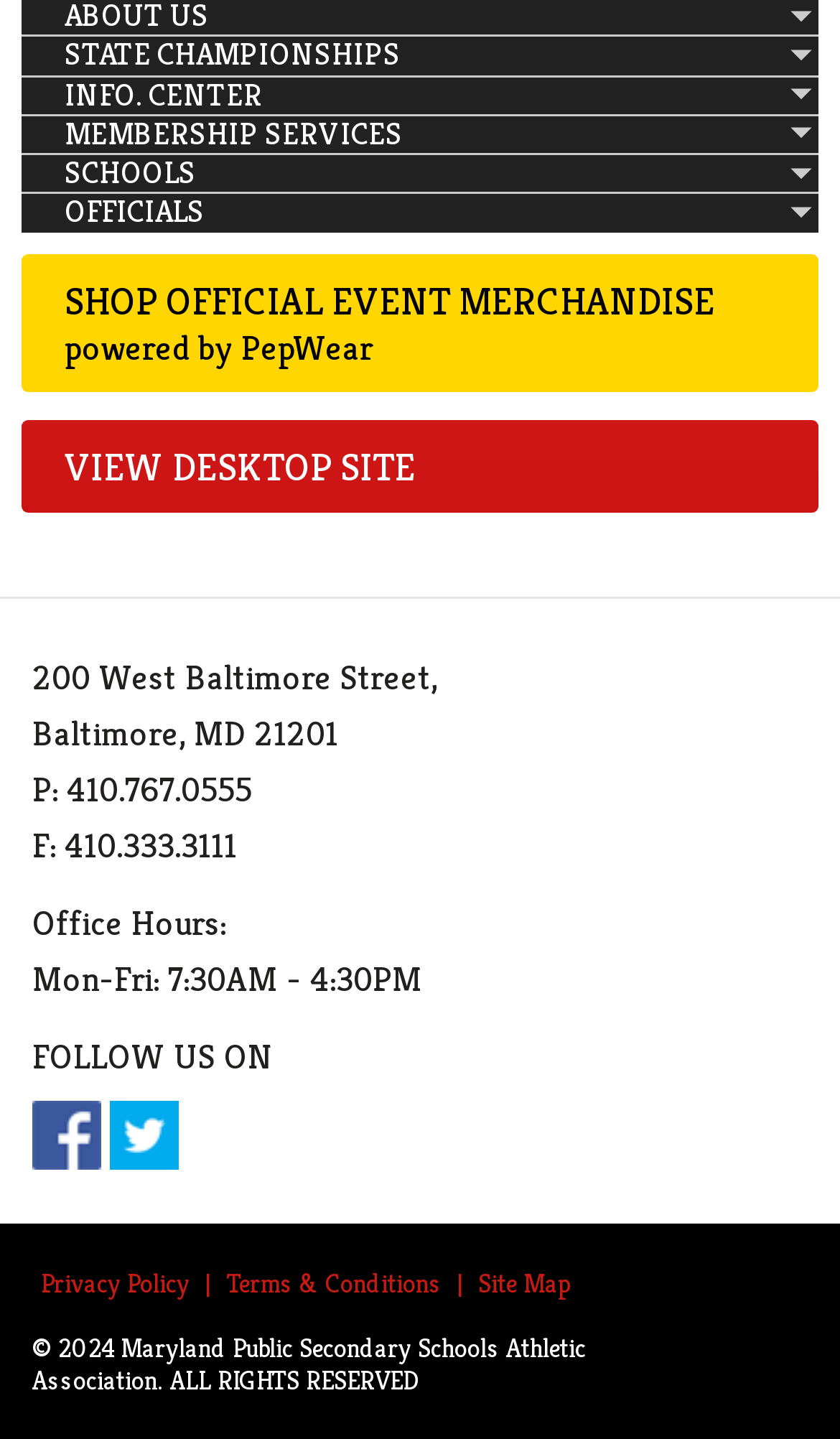Can you provide the bounding box coordinates for the element that should be clicked to implement the instruction: "View state championships"?

[0.026, 0.026, 0.974, 0.052]